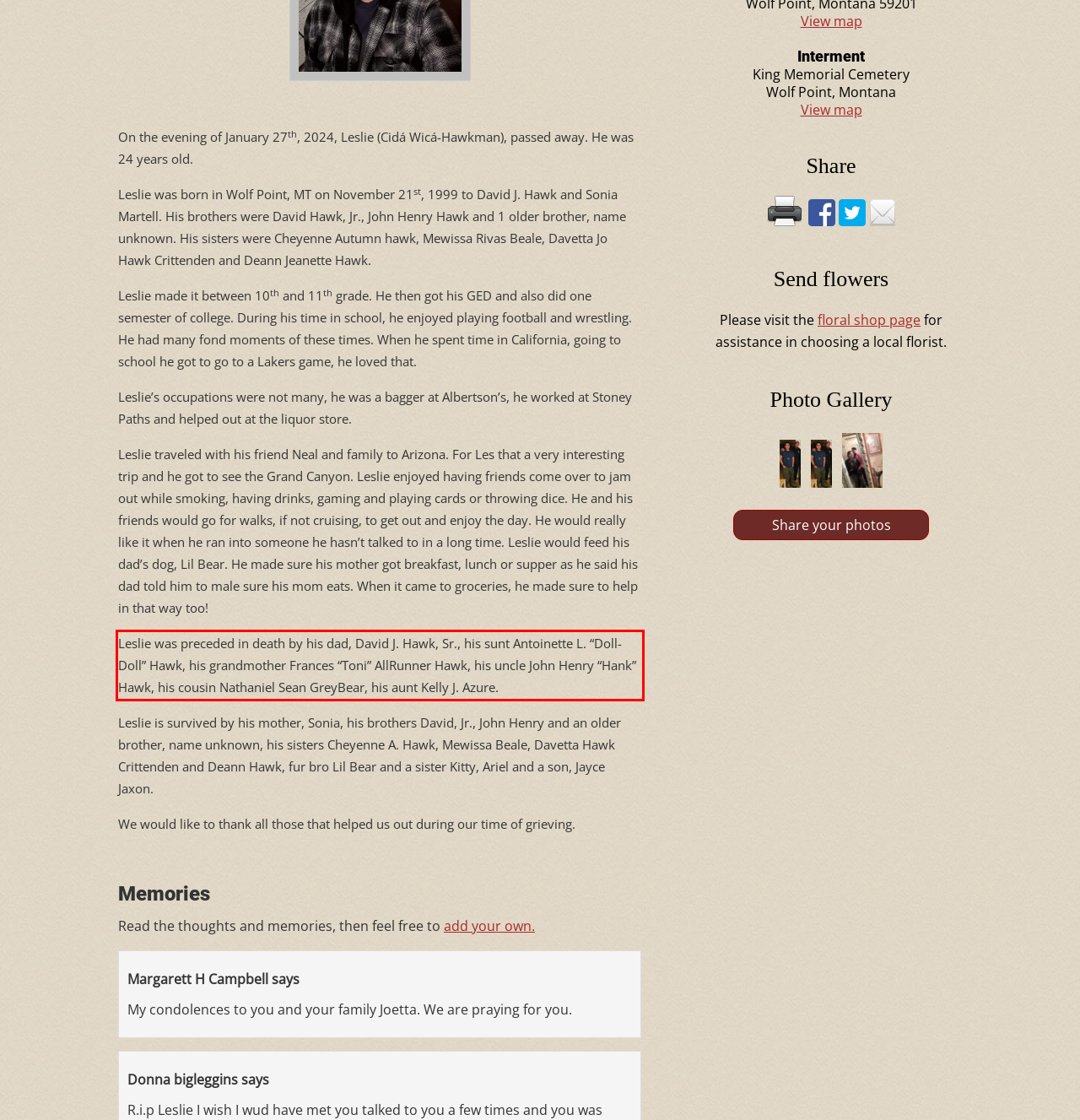Using the webpage screenshot, recognize and capture the text within the red bounding box.

Leslie was preceded in death by his dad, David J. Hawk, Sr., his sunt Antoinette L. “Doll-Doll” Hawk, his grandmother Frances “Toni” AllRunner Hawk, his uncle John Henry “Hank” Hawk, his cousin Nathaniel Sean GreyBear, his aunt Kelly J. Azure.